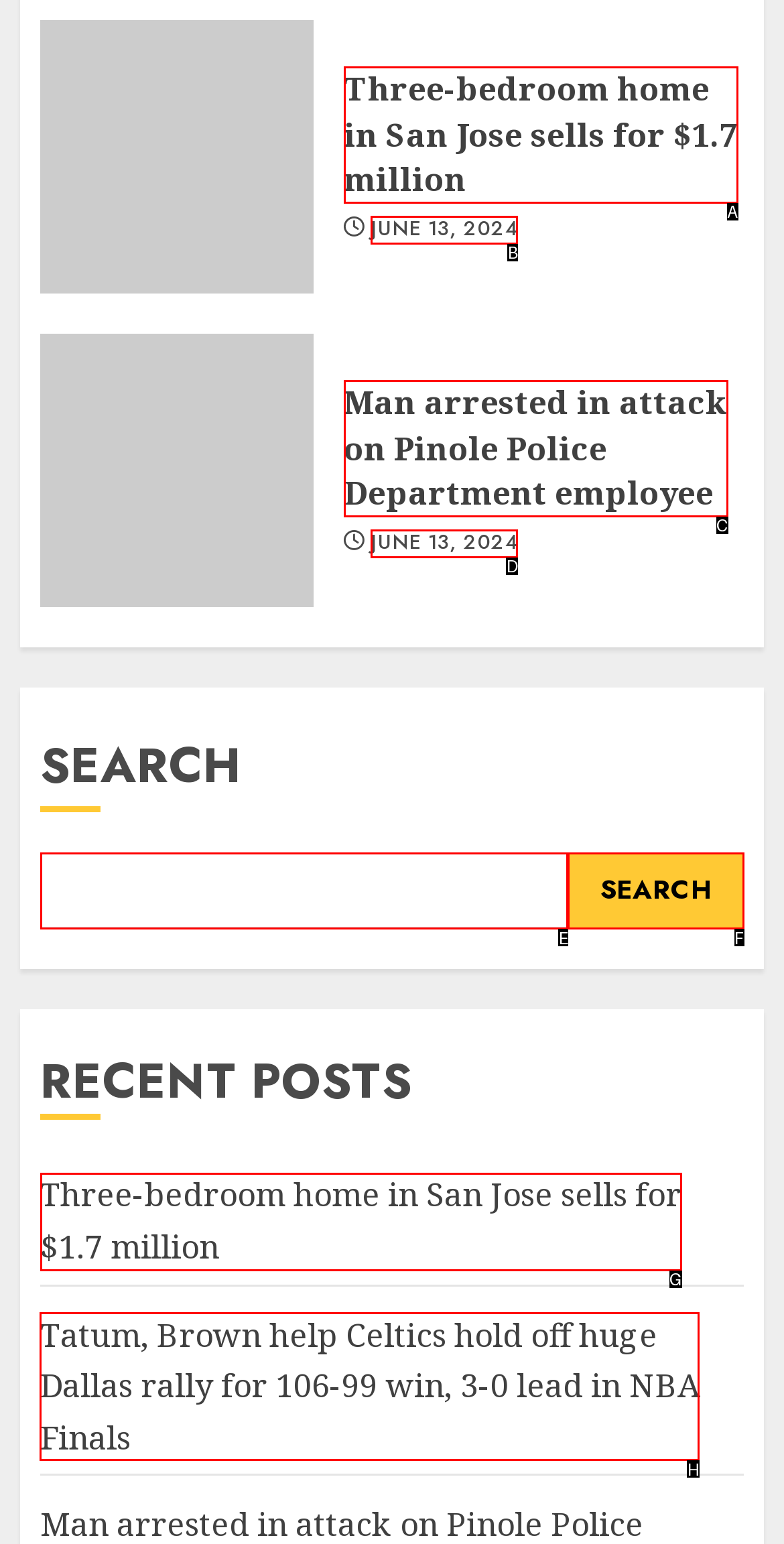Which option should be clicked to execute the task: View the article about Tatum and Brown helping Celtics?
Reply with the letter of the chosen option.

H